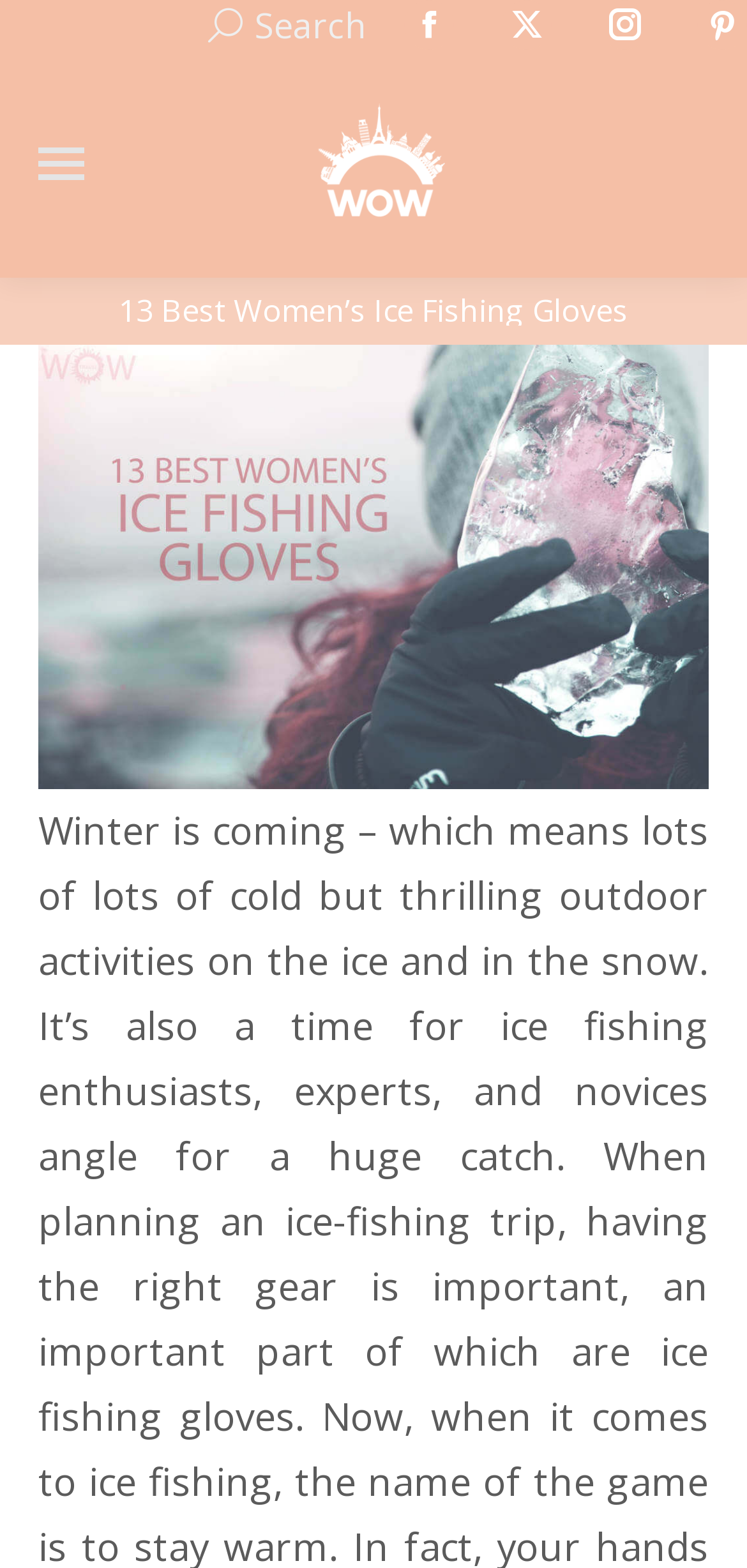Answer the following inquiry with a single word or phrase:
Is there a 'Go to Top' link on the webpage?

Yes